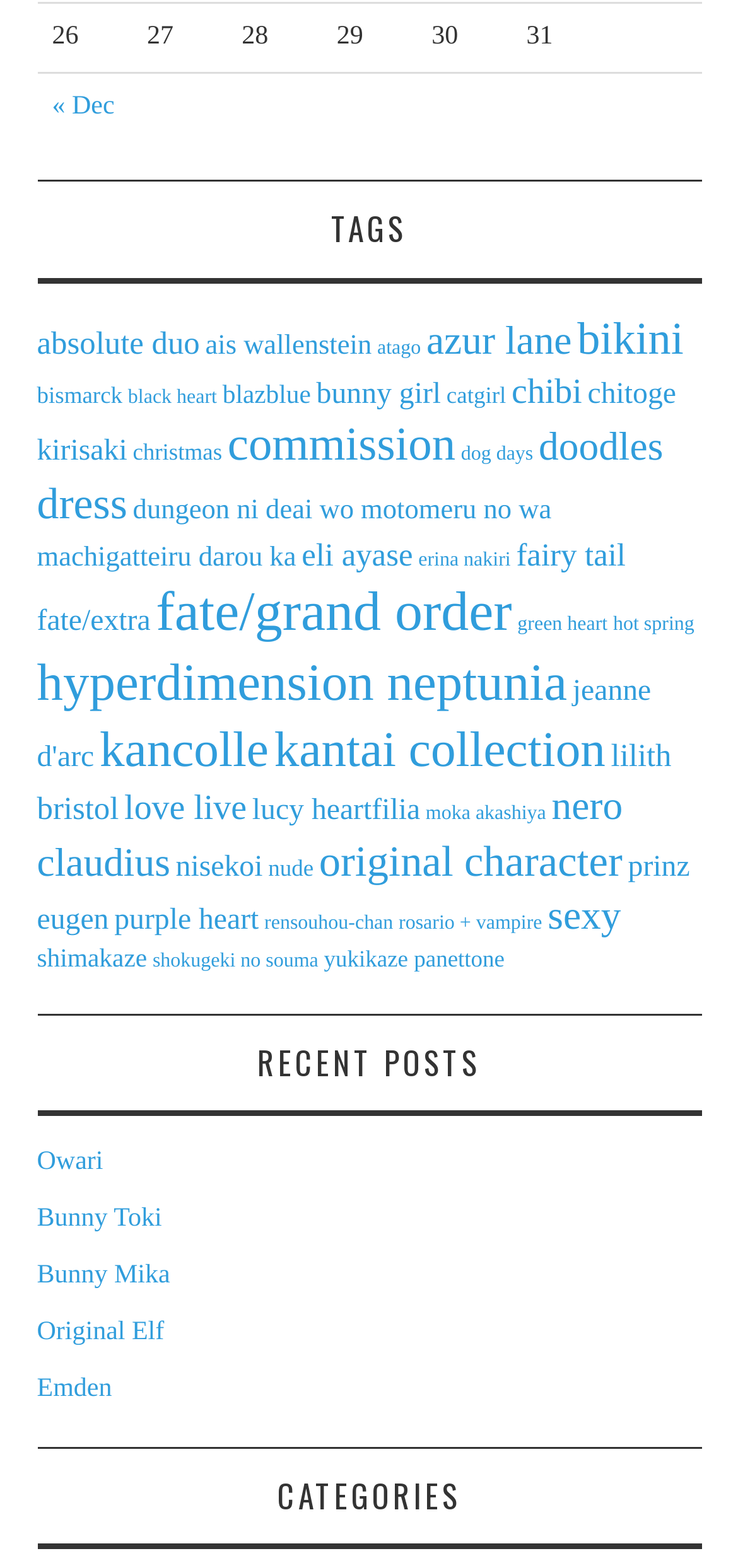Specify the bounding box coordinates (top-left x, top-left y, bottom-right x, bottom-right y) of the UI element in the screenshot that matches this description: rosario + vampire

[0.54, 0.582, 0.735, 0.595]